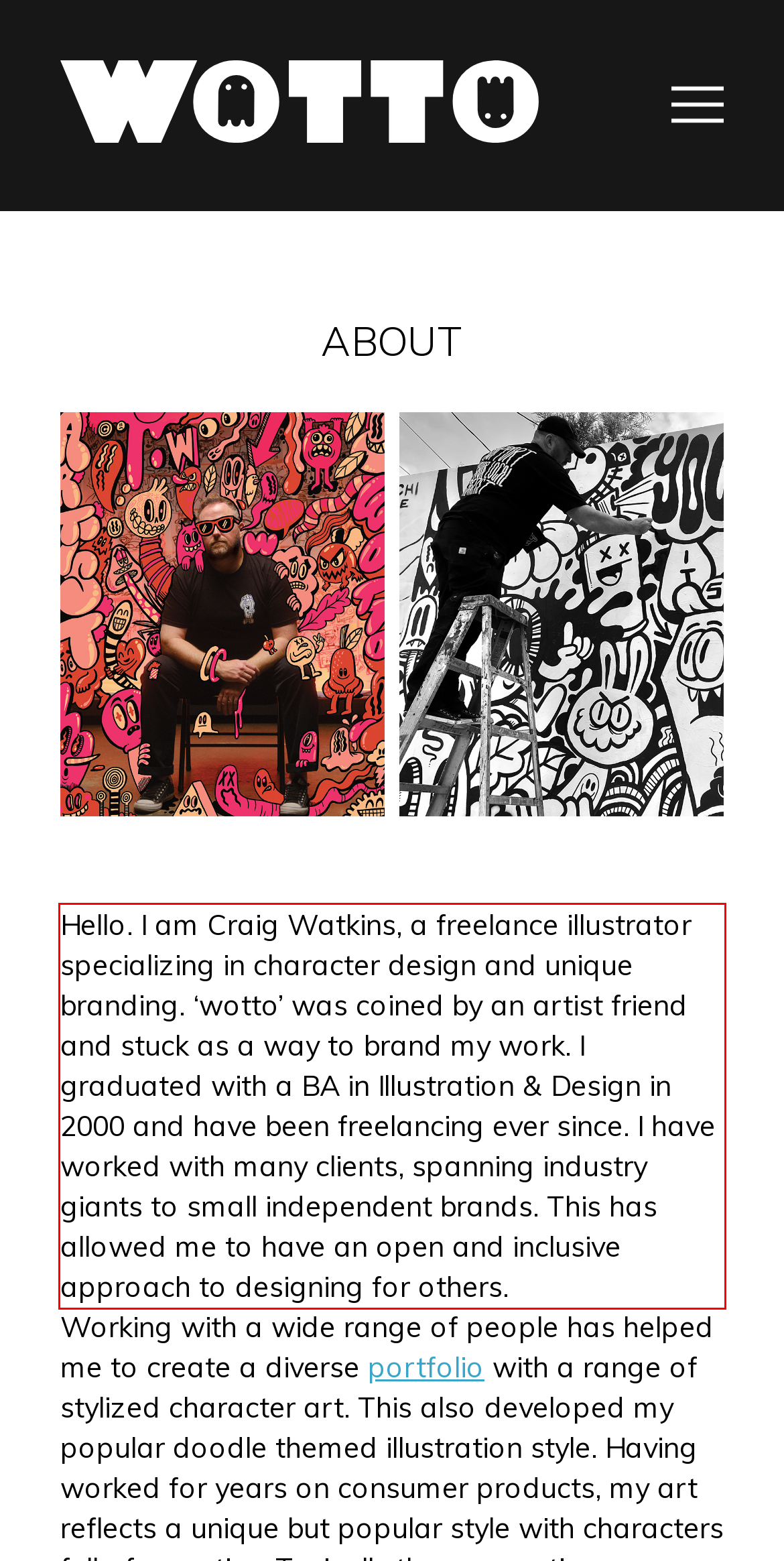Using OCR, extract the text content found within the red bounding box in the given webpage screenshot.

Hello. I am Craig Watkins, a freelance illustrator specializing in character design and unique branding. ‘wotto’ was coined by an artist friend and stuck as a way to brand my work. I graduated with a BA in Illustration & Design in 2000 and have been freelancing ever since. I have worked with many clients, spanning industry giants to small independent brands. This has allowed me to have an open and inclusive approach to designing for others.